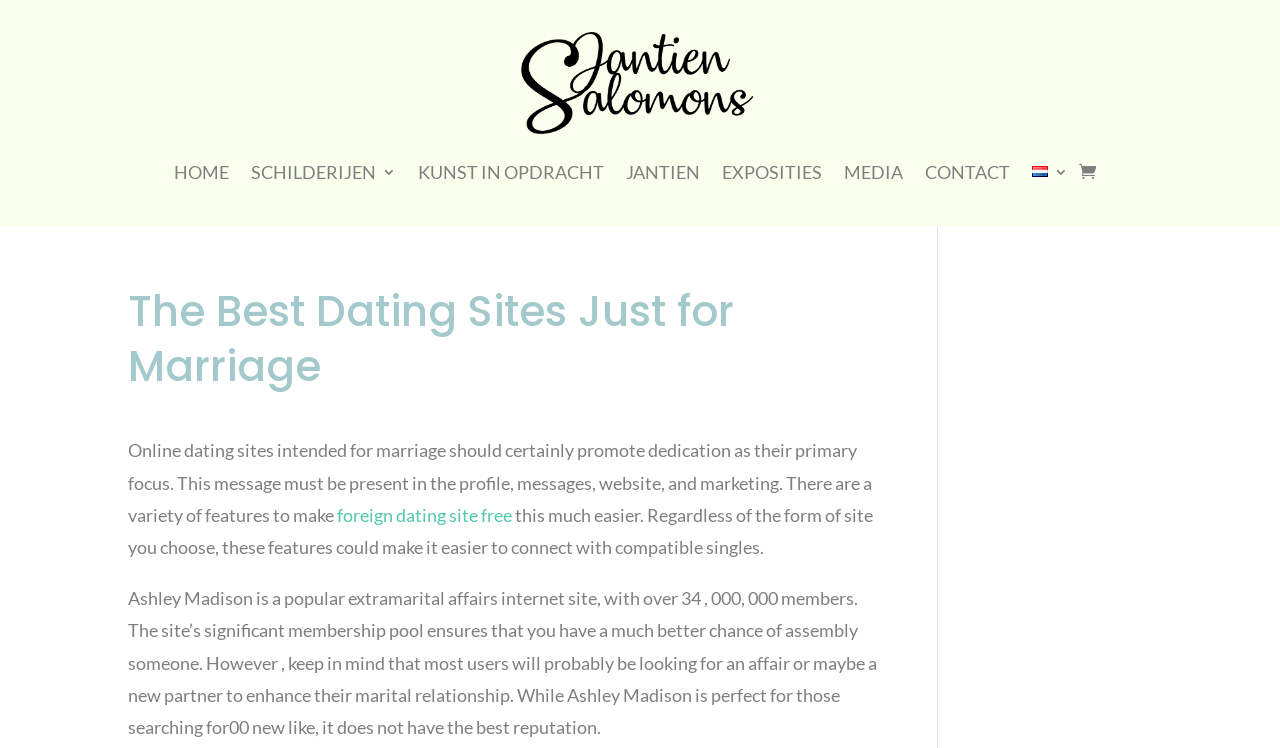What is the purpose of online dating sites?
Look at the image and respond with a one-word or short phrase answer.

Promote dedication